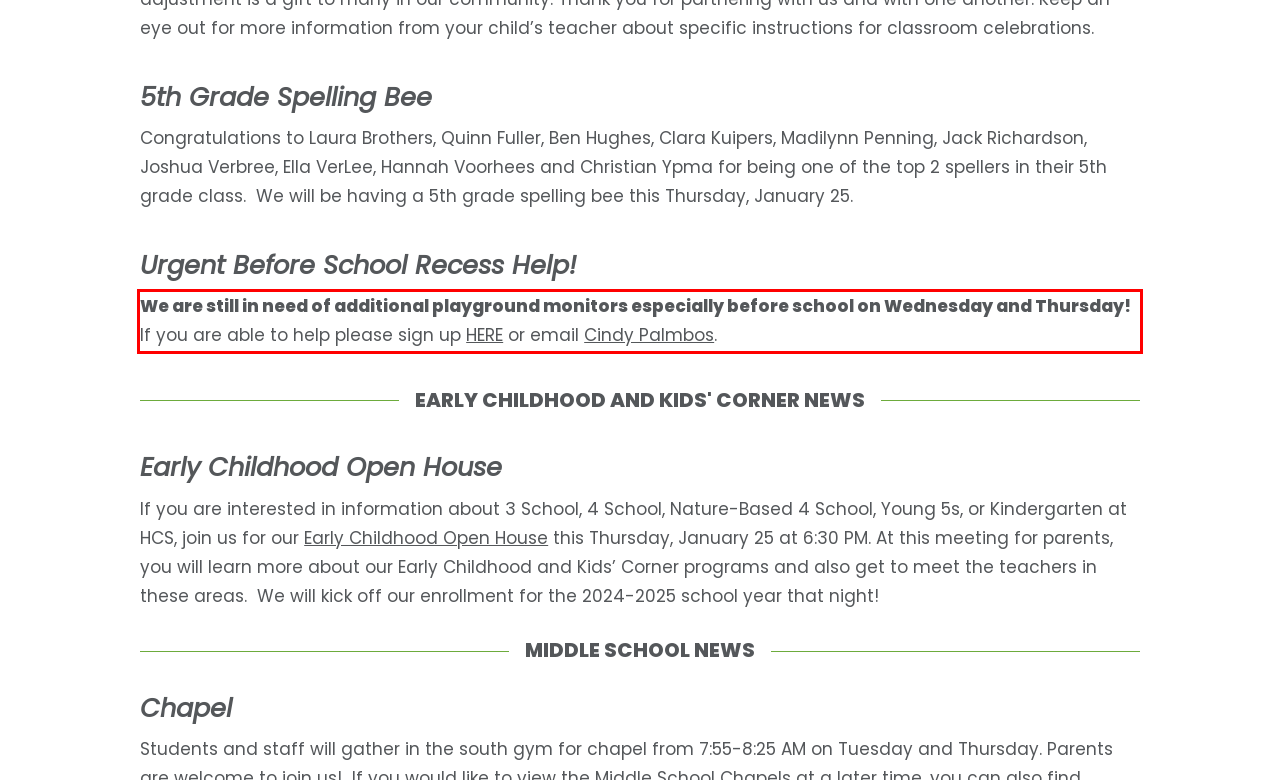You have a screenshot of a webpage, and there is a red bounding box around a UI element. Utilize OCR to extract the text within this red bounding box.

We are still in need of additional playground monitors especially before school on Wednesday and Thursday! If you are able to help please sign up HERE or email Cindy Palmbos.